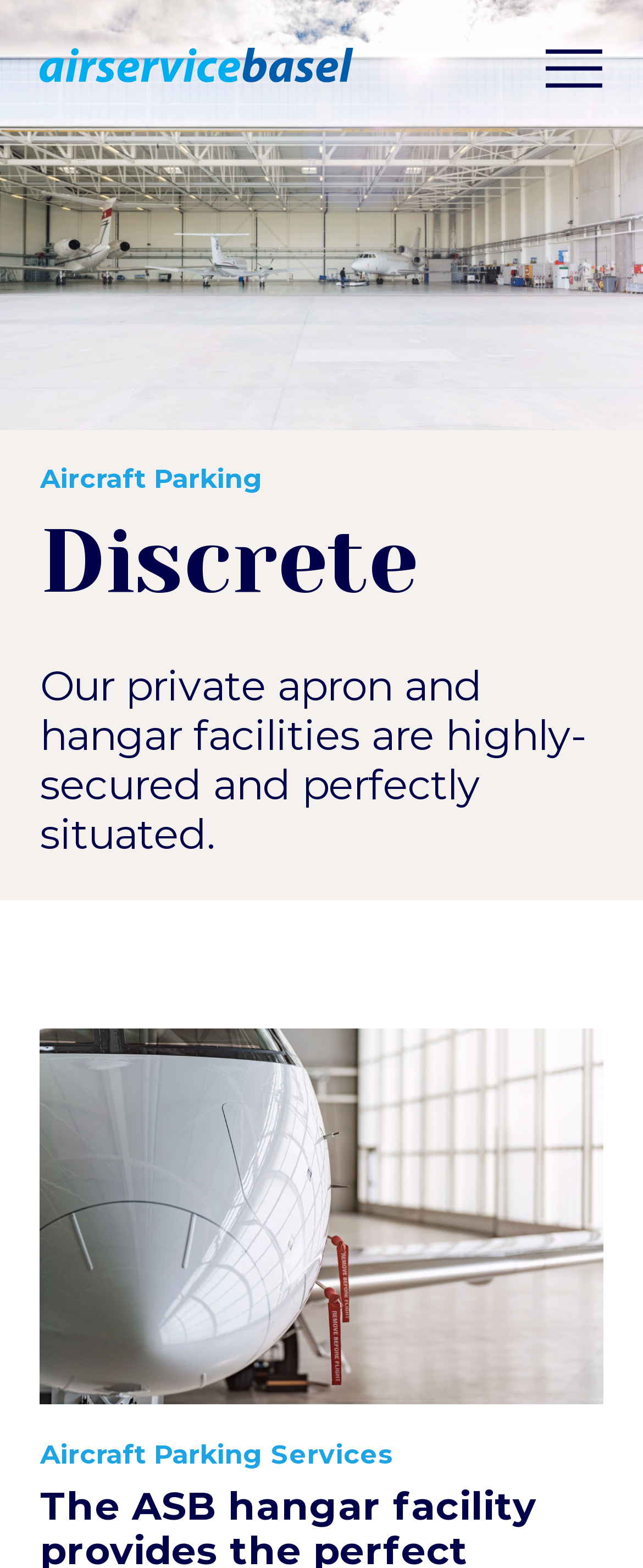Provide a brief response to the question using a single word or phrase: 
What is the main subject of the webpage?

Aircraft Parking